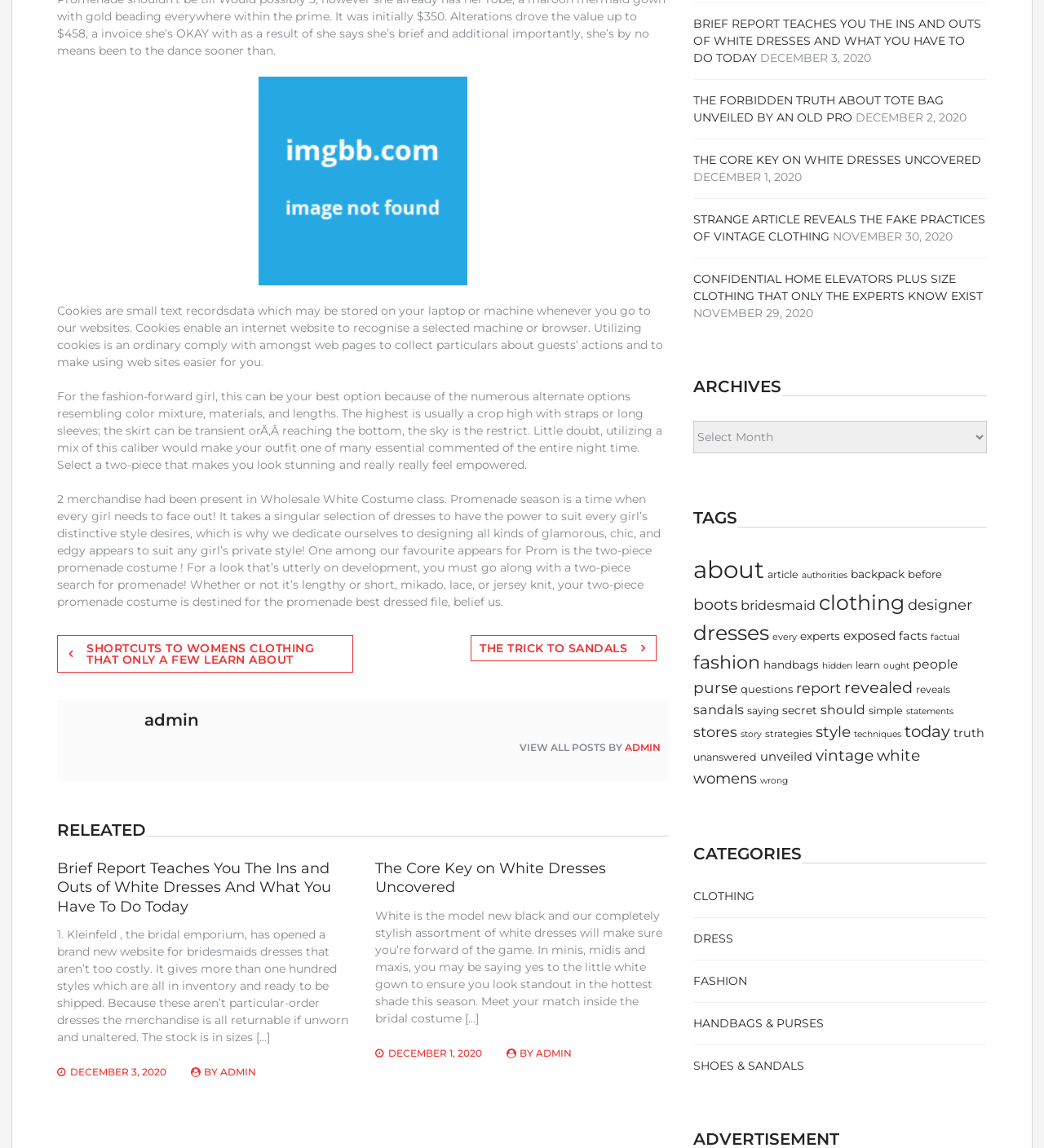Given the element description: "The Trick To Sandals", predict the bounding box coordinates of the UI element it refers to, using four float numbers between 0 and 1, i.e., [left, top, right, bottom].

[0.451, 0.553, 0.629, 0.576]